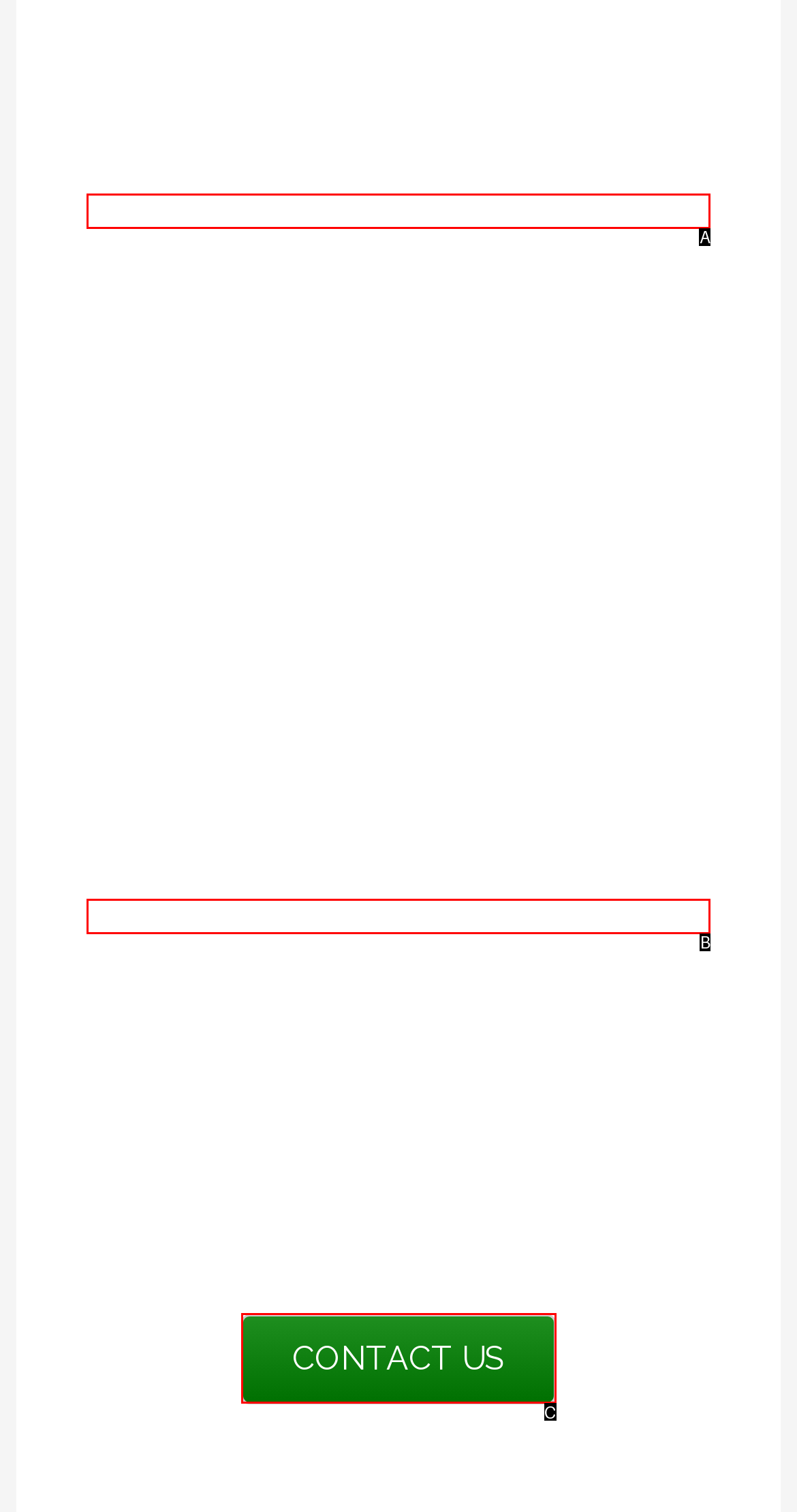Select the letter from the given choices that aligns best with the description: alt="6F64BBF6-1BE9-401B-8609-FE9D2CEE9039" title="6F64BBF6-1BE9-401B-8609-FE9D2CEE9039". Reply with the specific letter only.

A